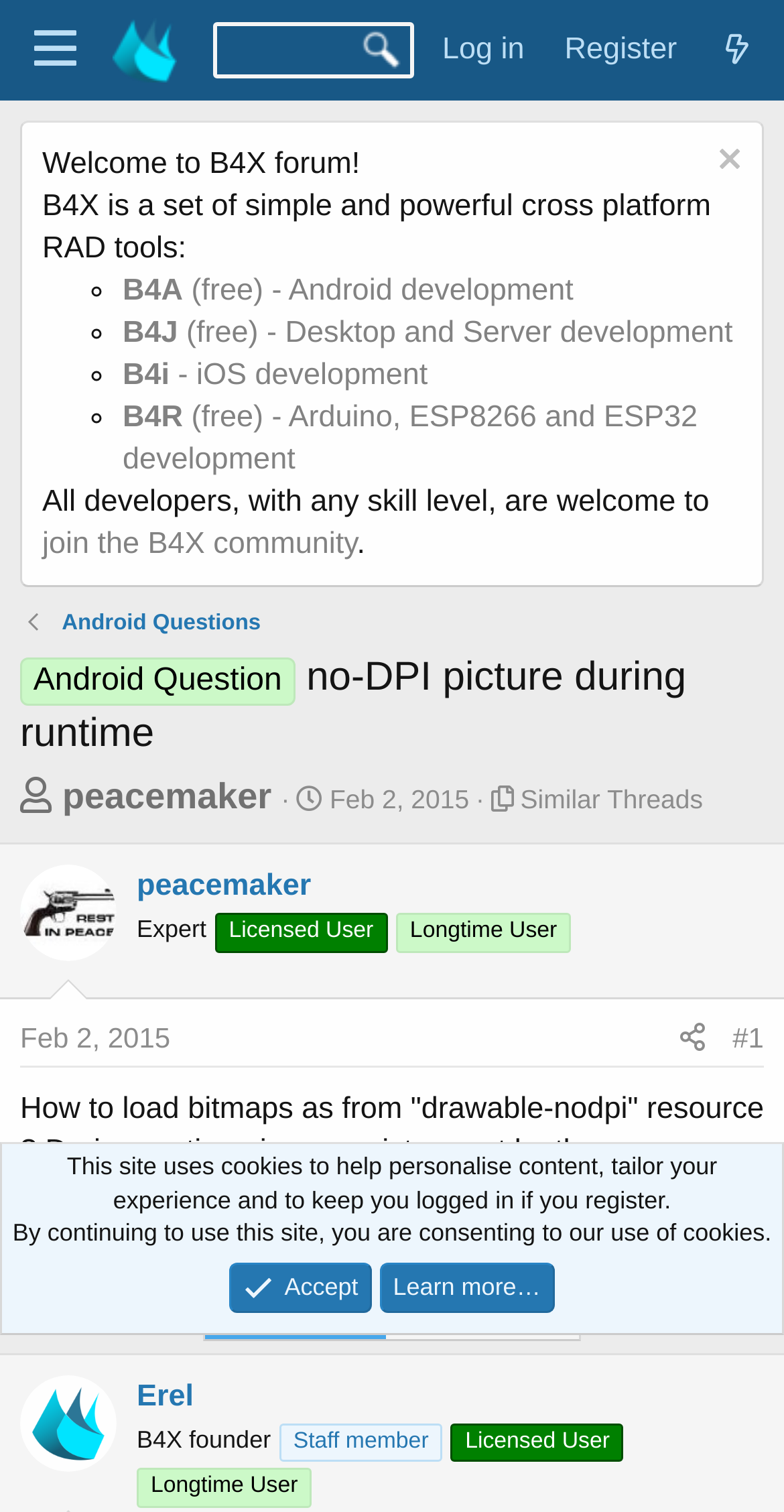Generate a comprehensive description of the contents of the webpage.

This webpage is a forum discussion page from B4X Programming Forum. At the top, there is a menu button on the left and a search bar on the right. Below the search bar, there are links to log in, register, and view what's new. A welcome message is displayed, introducing B4X as a set of simple and powerful cross-platform RAD tools. 

On the left side, there are links to different development platforms, including B4A for Android, B4J for desktop and server, B4i for iOS, and B4R for Arduino, ESP8266, and ESP32. 

The main content of the page is a discussion thread about loading bitmaps as from "drawable-nodpi" resource during runtime. The thread starter's information, including their username and start date, is displayed above the discussion content. The discussion content is divided into two parts: the original post and the replies. 

The original post is from "peacemaker" and asks how to load bitmaps as from "drawable-nodpi" resource during runtime, and how to show it over a map as is, without scaling. 

Below the original post, there are links to sort the replies by date or votes. The replies are from different users, including "Erel", the founder of B4X. Each reply includes the user's information, such as their username, title, and post date. 

At the bottom of the page, there is a notice about the site using cookies, with options to accept or learn more.